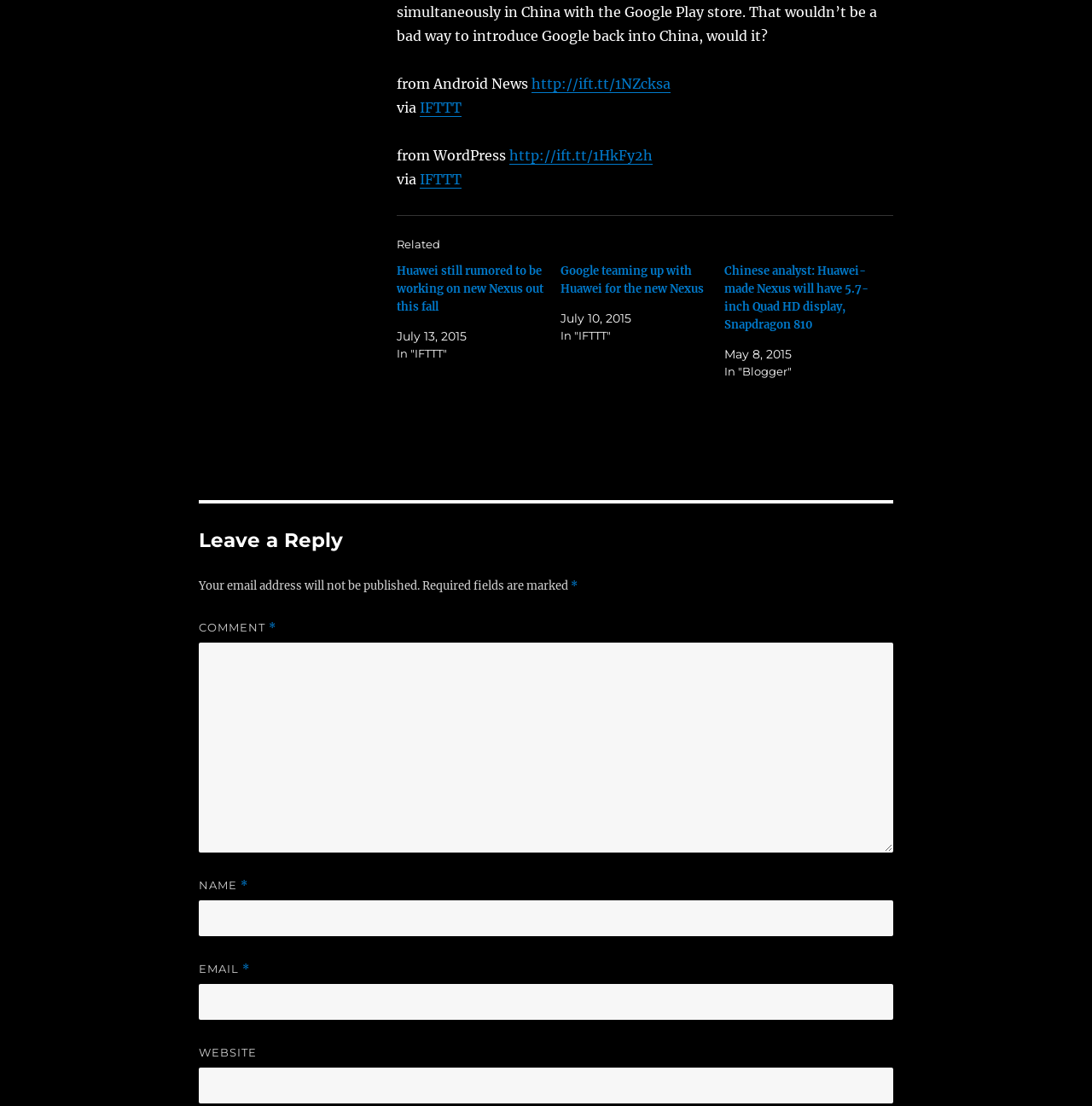Given the element description parent_node: WEBSITE name="url", identify the bounding box coordinates for the UI element on the webpage screenshot. The format should be (top-left x, top-left y, bottom-right x, bottom-right y), with values between 0 and 1.

[0.182, 0.965, 0.818, 0.998]